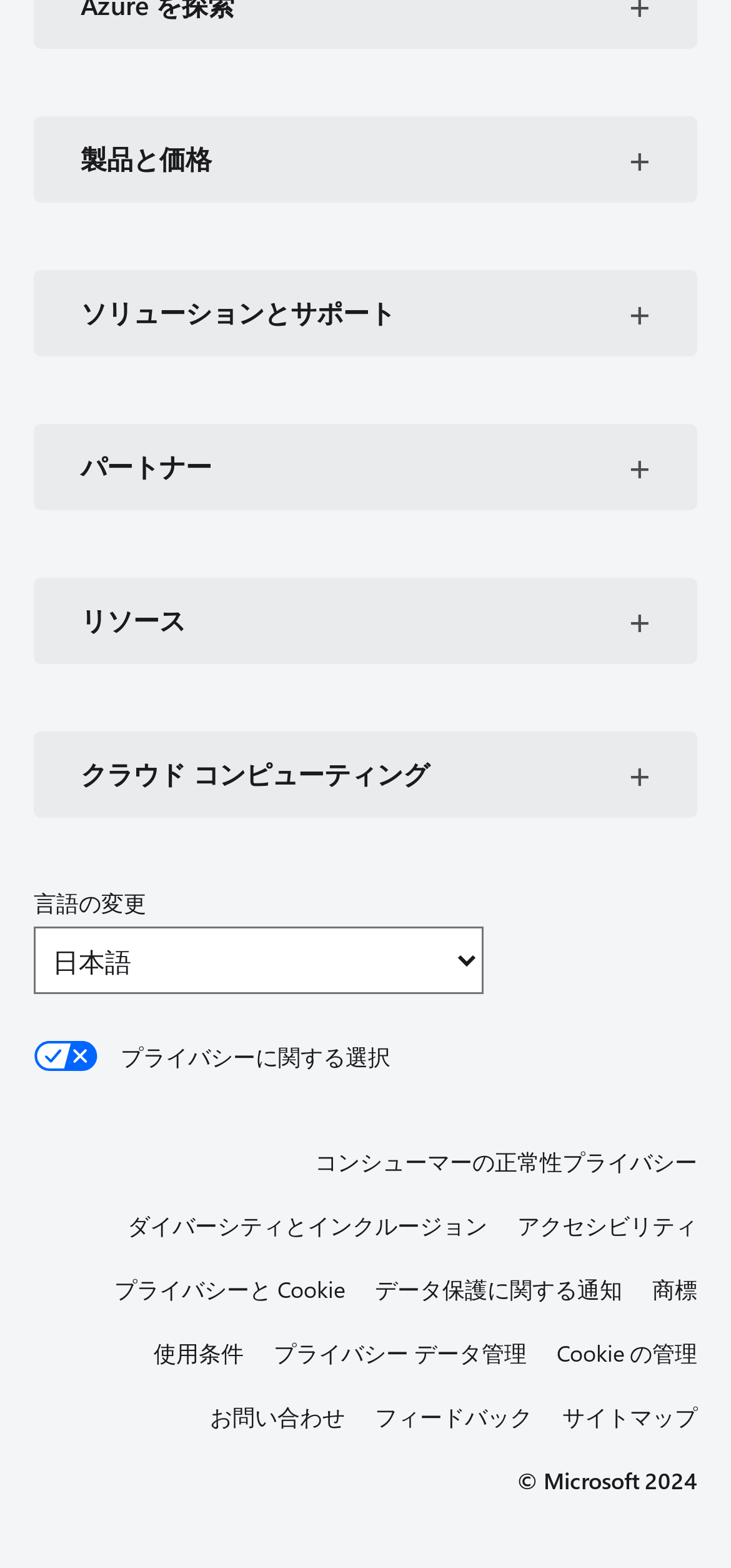Using the webpage screenshot, locate the HTML element that fits the following description and provide its bounding box: "カリフォルニア州消費者プライバシー法 (CCPA) オプトアウト アイコン プライバシーに関する選択".

[0.046, 0.663, 0.954, 0.684]